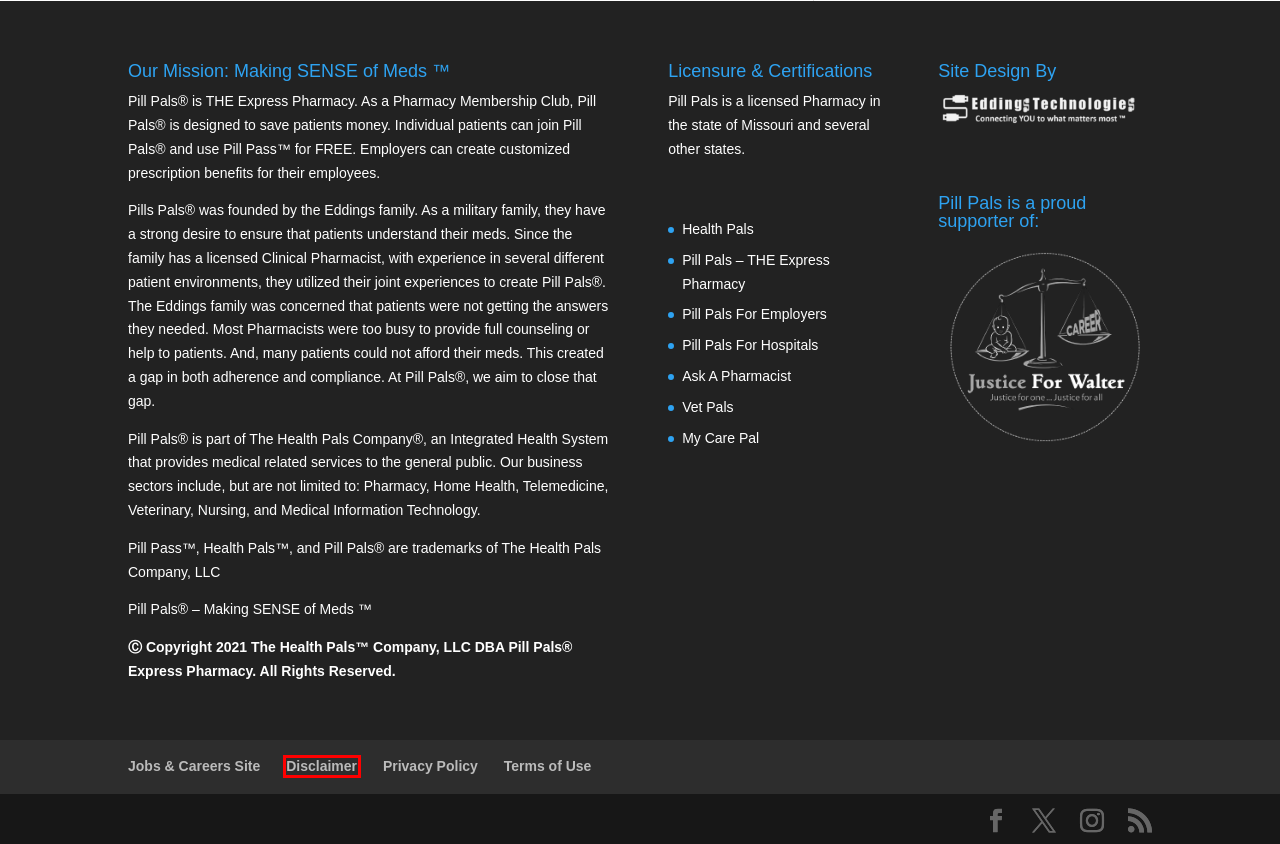Examine the screenshot of a webpage with a red bounding box around an element. Then, select the webpage description that best represents the new page after clicking the highlighted element. Here are the descriptions:
A. Welcome To Pill Pals! - Pill Pals® - The Express Pharmacy
B. Health Pals Jobs & Careers - The Health Pals Company |
C. Shop - Vet Pals - THE Source For Pet MEDS & Supplies |
D. Disclaimer - Pill Pals |
E. Get Quote - Eddings Technologies
F. Ask A Pharmacist - Pill Pals Pharmacy
G. Welcome to Pill Pals For Employers! - Pill Pals
H. Pill Pals for Hospitals, Clinics & Health Systems - Pill Pals Pharmacy

D